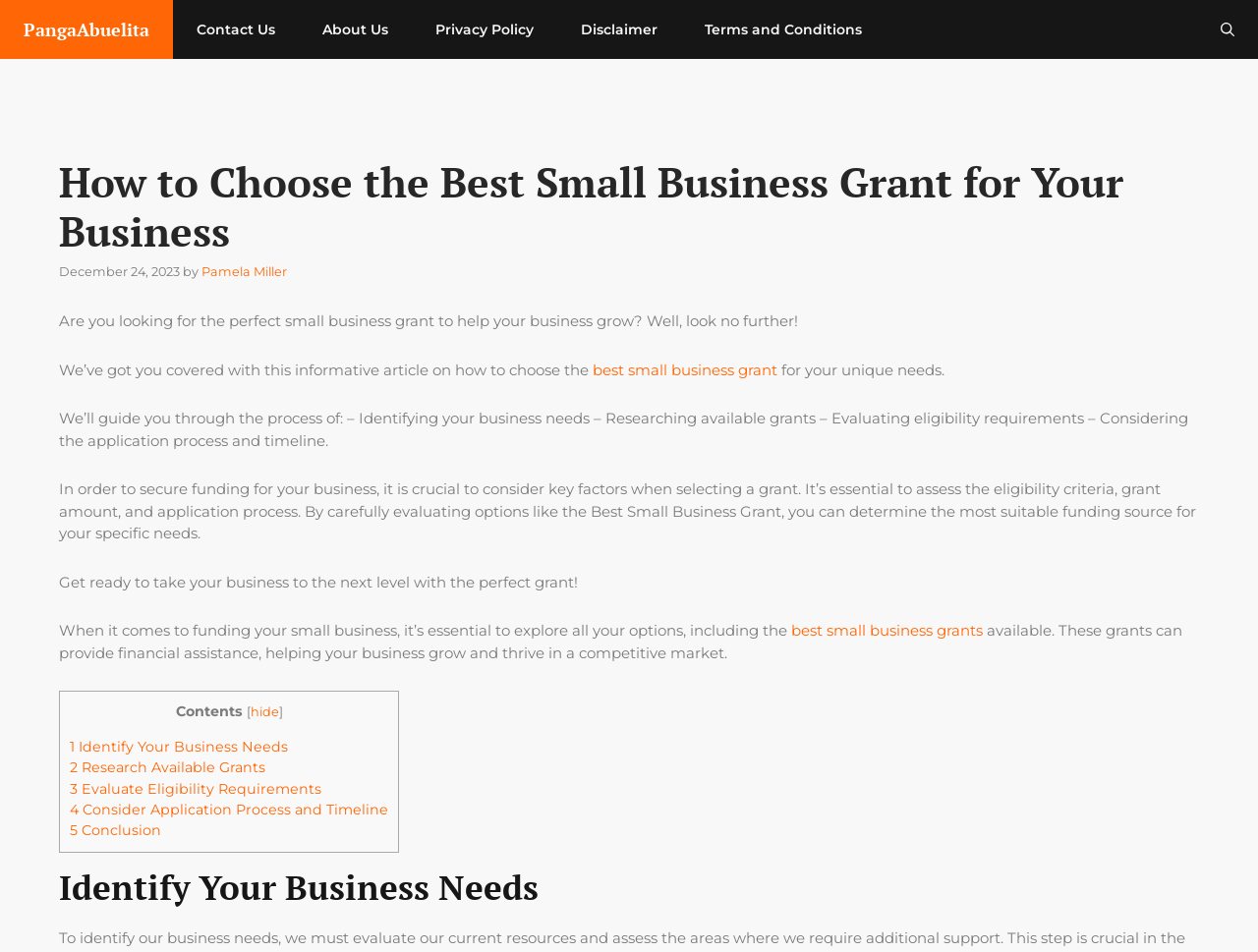Extract the main headline from the webpage and generate its text.

How to Choose the Best Small Business Grant for Your Business